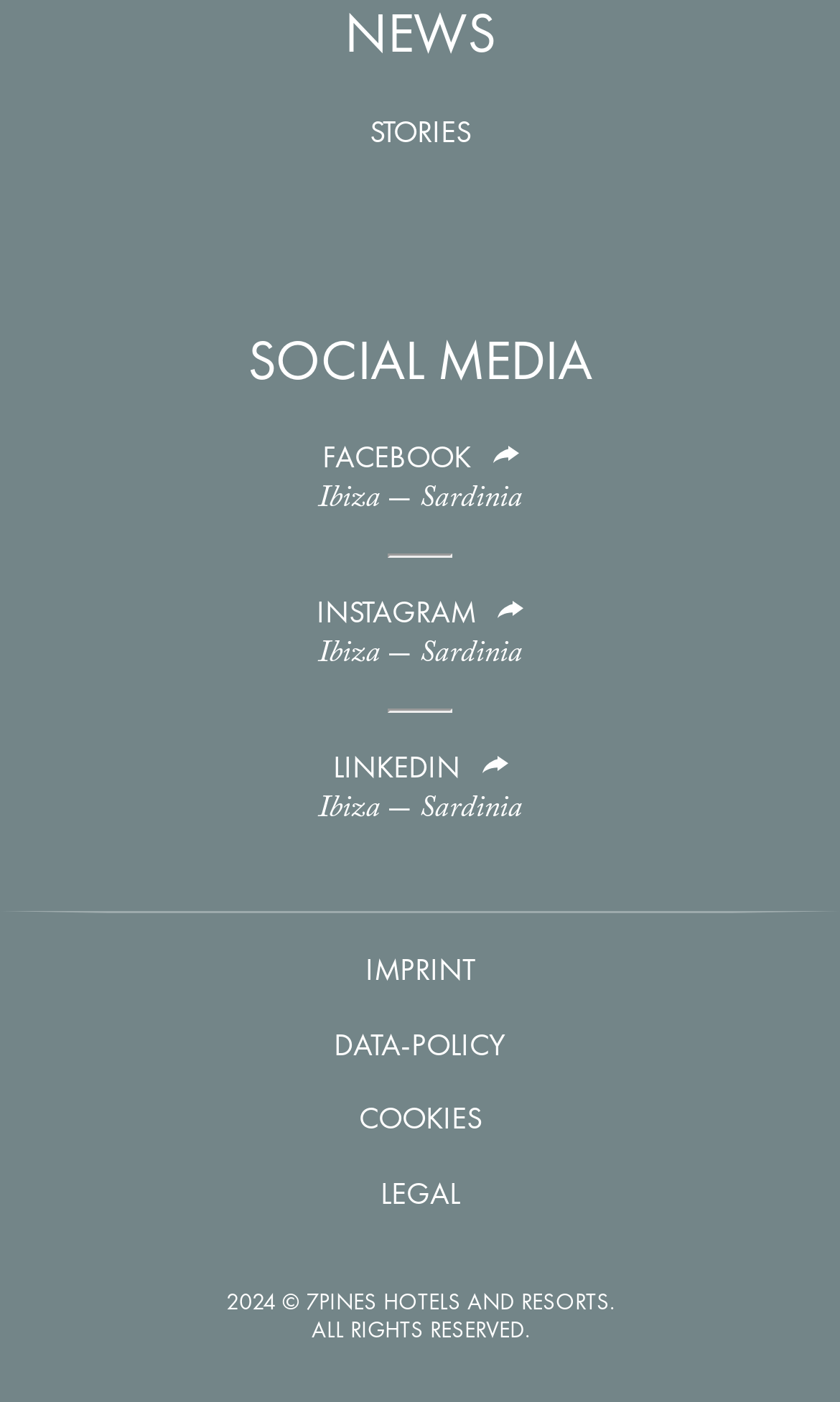Using the provided element description "Imprint", determine the bounding box coordinates of the UI element.

[0.435, 0.678, 0.565, 0.706]